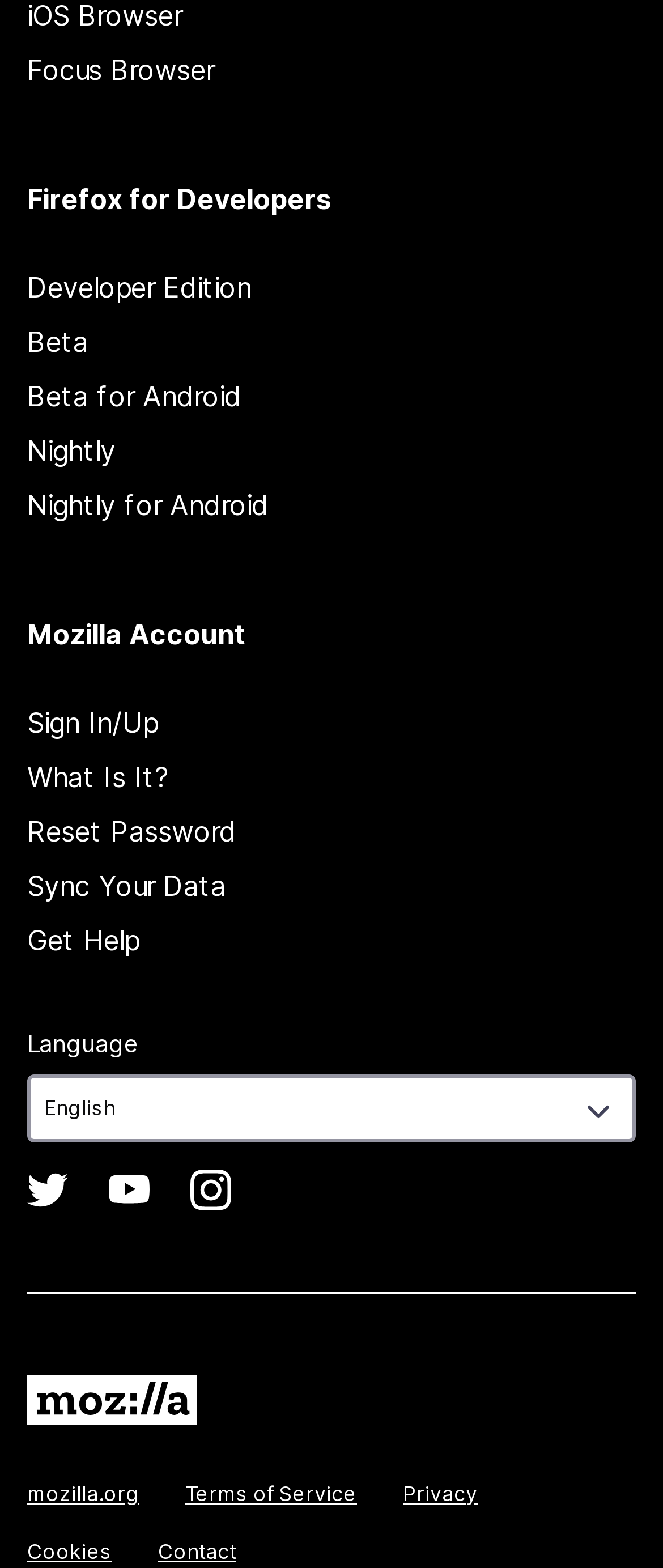Determine the bounding box coordinates of the clickable region to follow the instruction: "Check Twitter updates".

[0.041, 0.746, 0.103, 0.772]